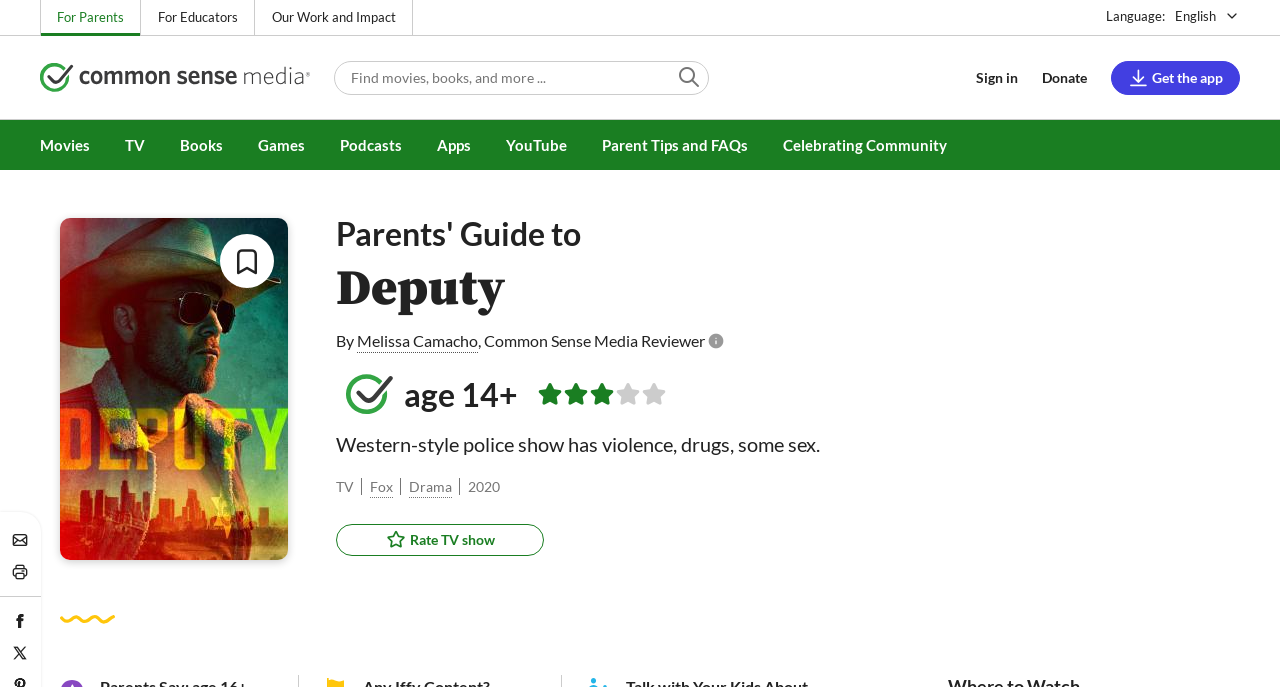Generate a comprehensive description of the contents of the webpage.

This webpage is a review of the TV show "Deputy" on Common Sense Media. At the top, there is a navigation menu with links to "For Parents", "For Educators", and "Our Work and Impact". Below this, there is a language selection dropdown and a search bar. On the left side, there is a menu with links to different categories, including "Movies", "TV", "Books", "Games", "Podcasts", and "Apps". Each category has sub-links to reviews, best lists, and other related content.

In the main content area, there are several sections with headings and images. The first section has a heading "50 Modern Movies All Kids Should Watch Before They're 12" and an image. Below this, there are similar sections with headings such as "Common Sense Selections for Movies", "Best Kids' Shows on Disney+", and "Best Kids' TV Shows on Netflix". Each section has an image and a link to more information.

The webpage also has a section dedicated to the review of the TV show "Deputy", with a heading and a brief summary. There are also links to other related content, such as video reviews and best lists. Overall, the webpage is well-organized and easy to navigate, with clear headings and concise summaries.